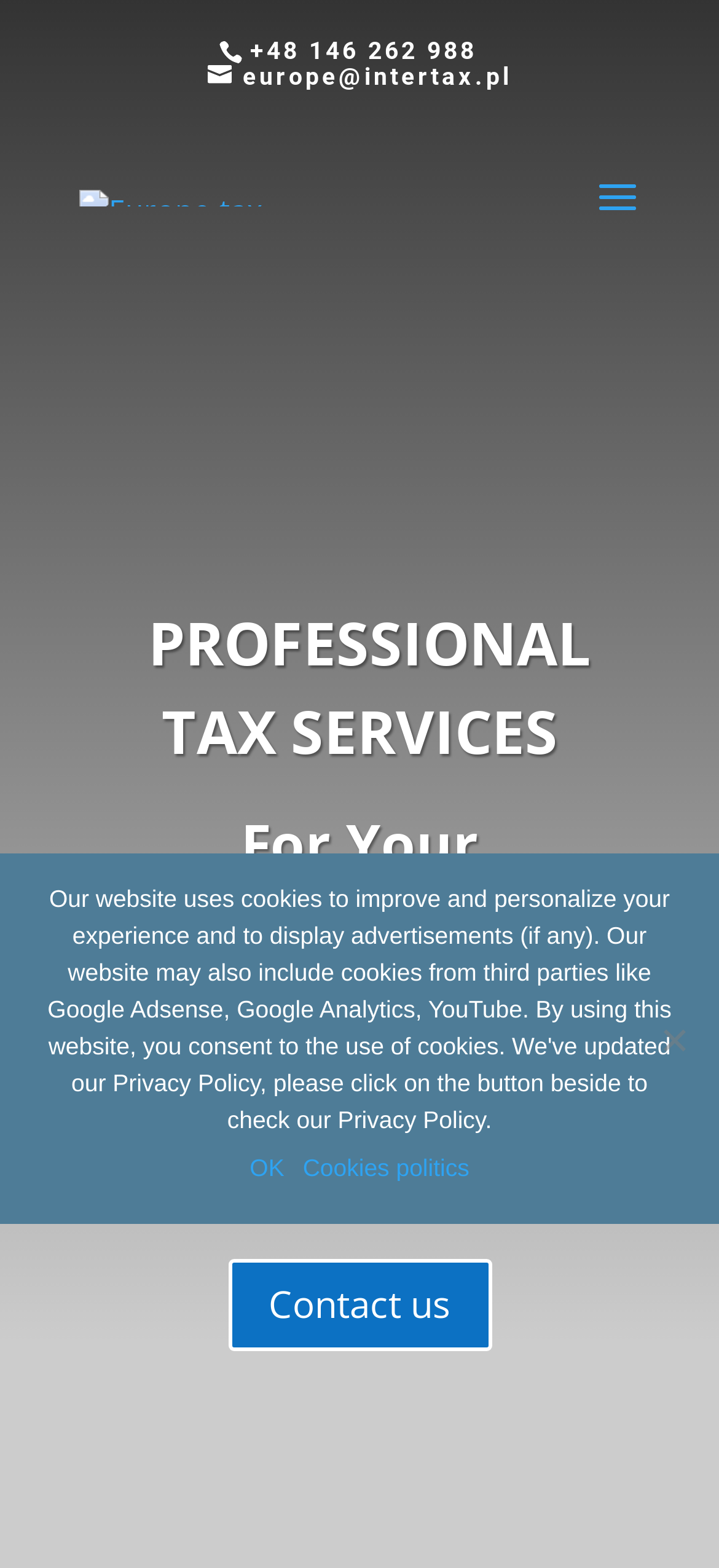Identify the bounding box coordinates for the UI element described as: "Who we are".

[0.285, 0.72, 0.677, 0.779]